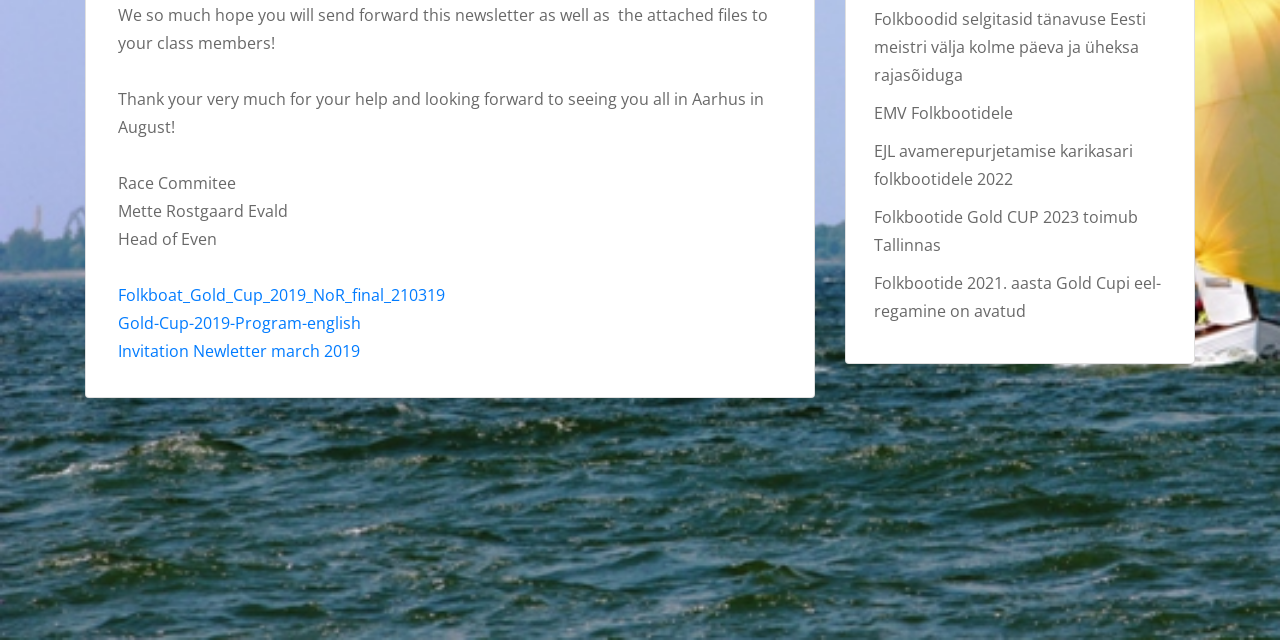Find the bounding box coordinates for the UI element whose description is: "EMV Folkbootidele". The coordinates should be four float numbers between 0 and 1, in the format [left, top, right, bottom].

[0.683, 0.159, 0.791, 0.193]